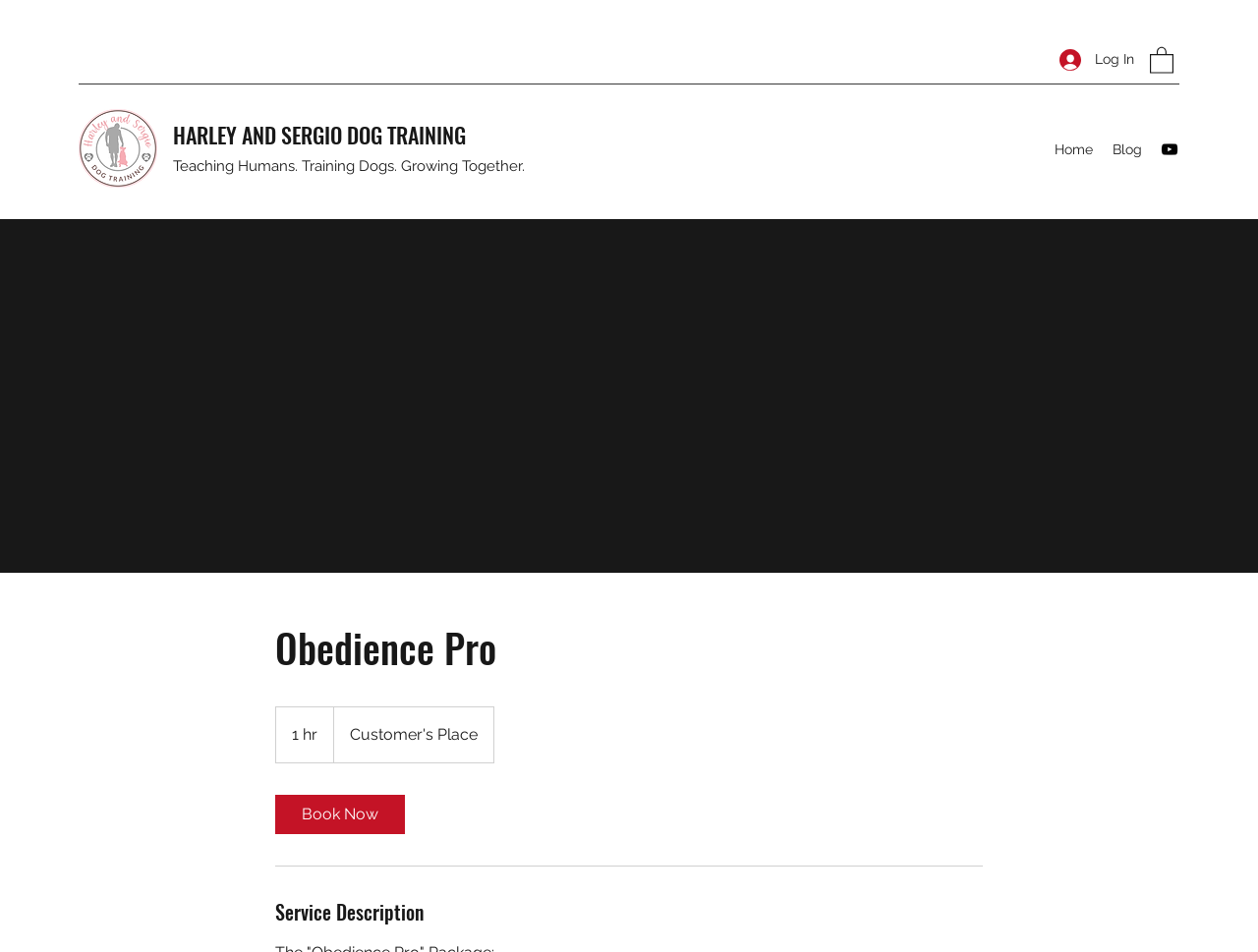How many social media links are there? Look at the image and give a one-word or short phrase answer.

1